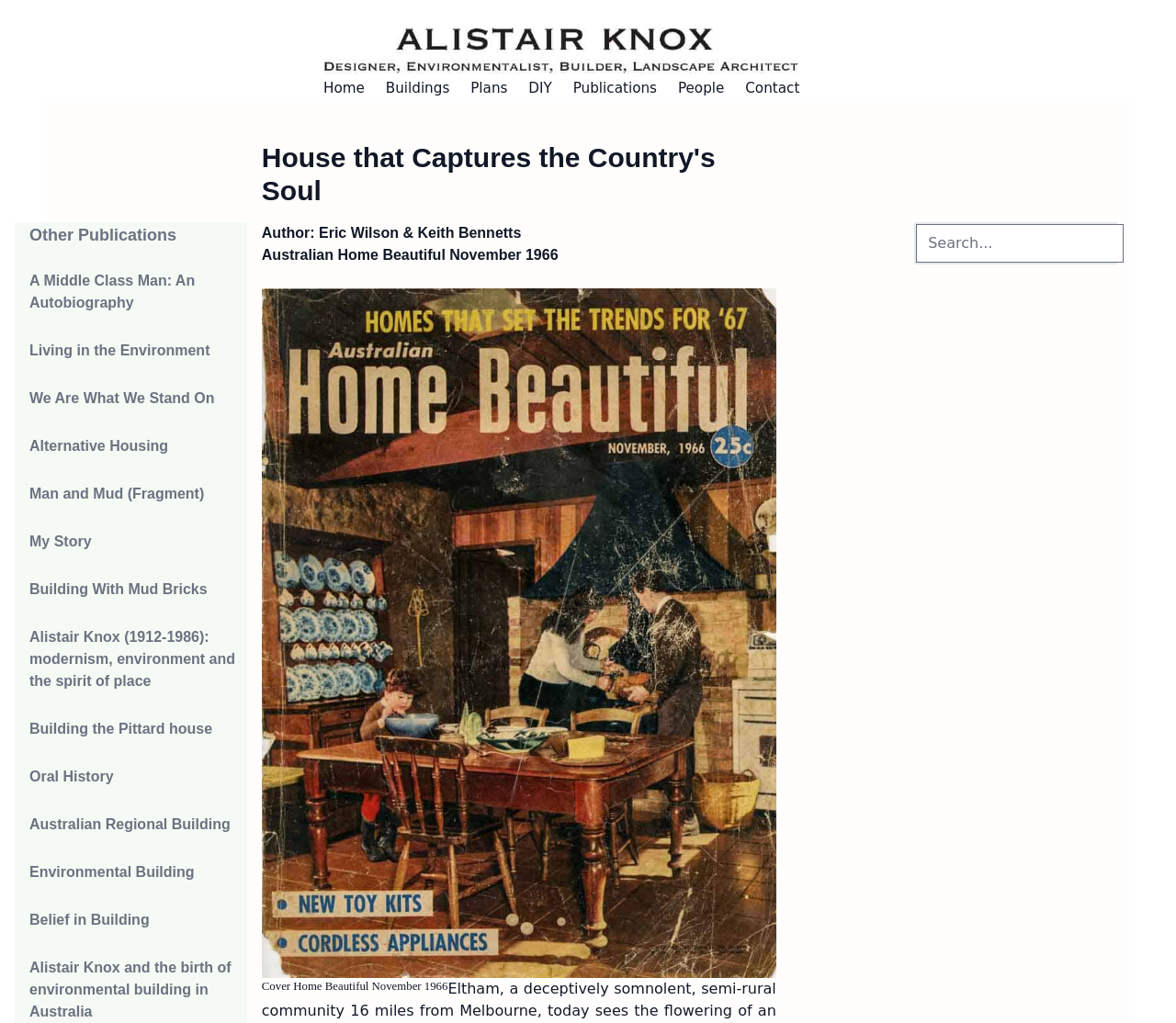Show the bounding box coordinates for the element that needs to be clicked to execute the following instruction: "Explore 'Publications'". Provide the coordinates in the form of four float numbers between 0 and 1, i.e., [left, top, right, bottom].

[0.487, 0.078, 0.559, 0.095]